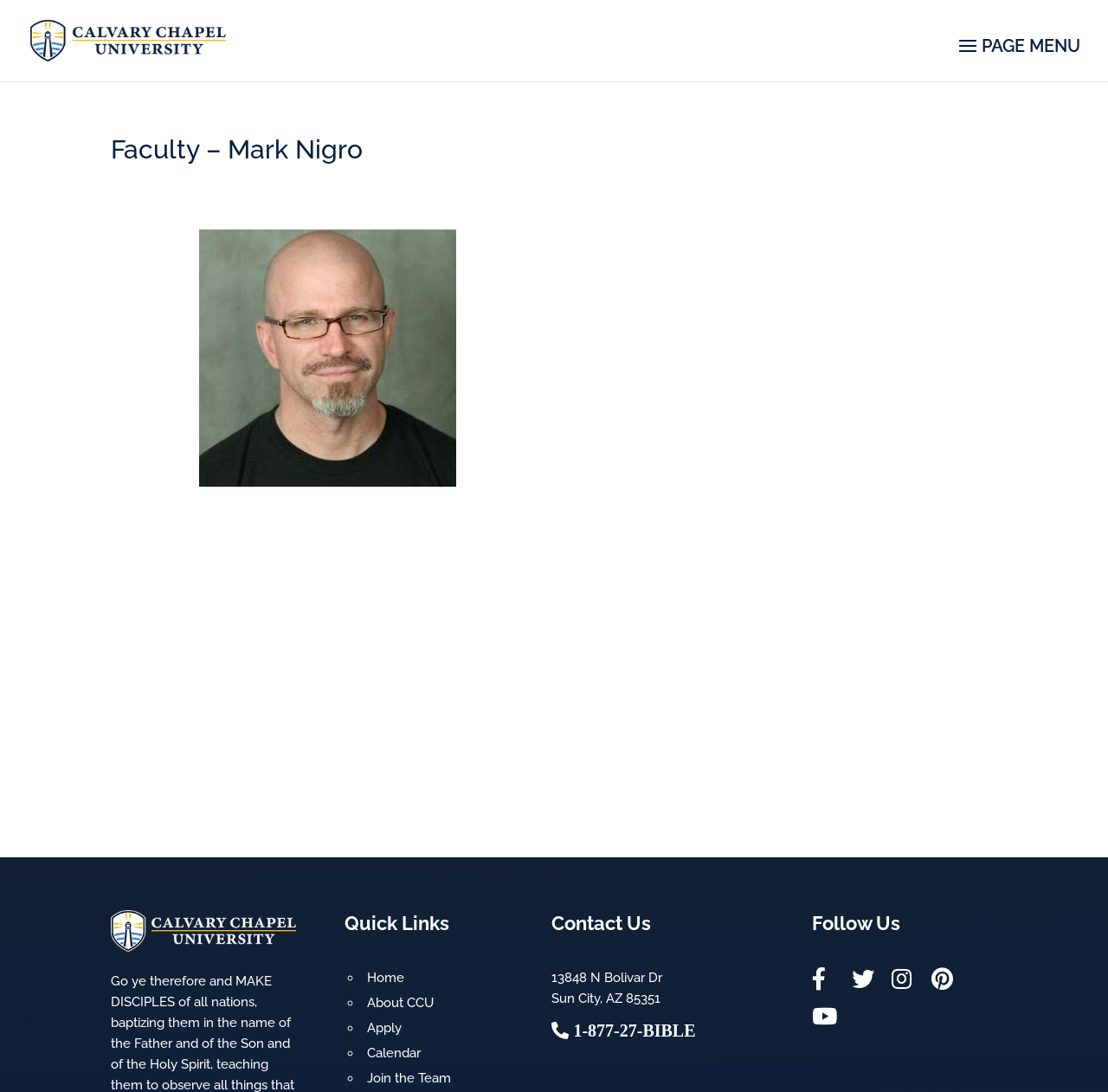Can you provide the bounding box coordinates for the element that should be clicked to implement the instruction: "Follow on Facebook"?

[0.733, 0.886, 0.76, 0.908]